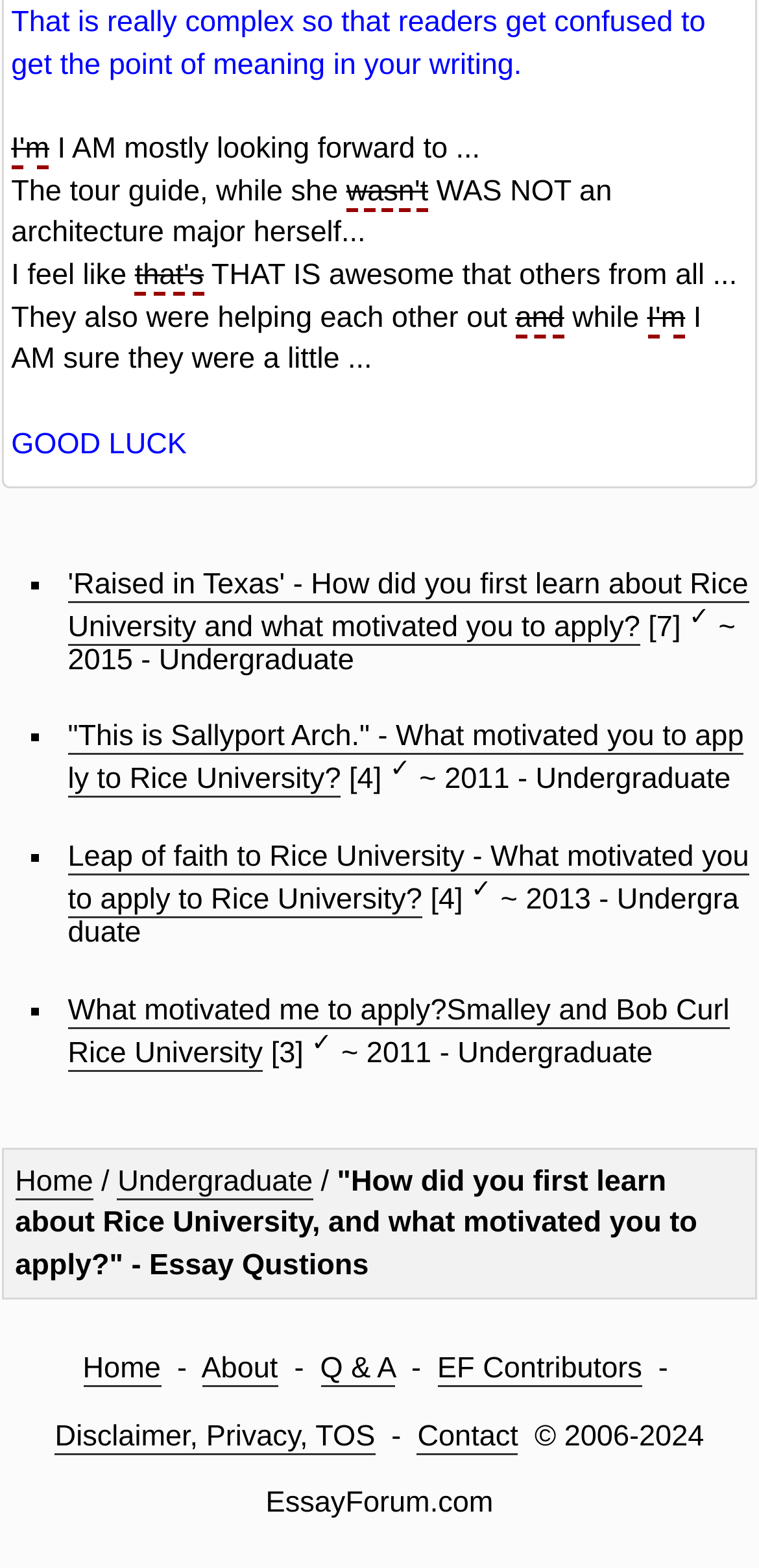Given the content of the image, can you provide a detailed answer to the question?
What is the name of the website?

The website's name is mentioned in the footer section, along with a copyright notice, as '© 2006-2024 EssayForum.com'.